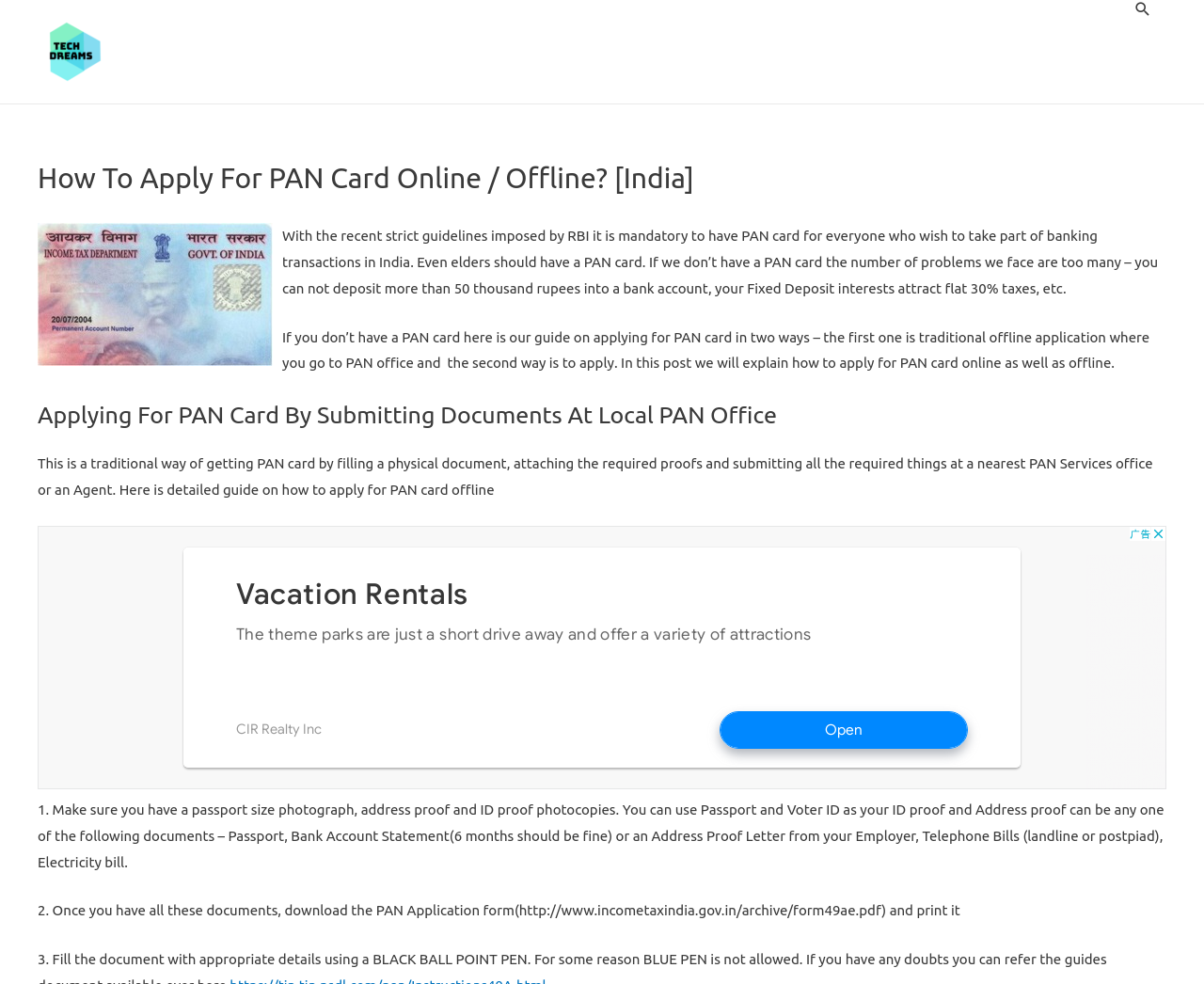Extract the bounding box coordinates of the UI element described: "aria-label="Advertisement" name="aswift_0" title="Advertisement"". Provide the coordinates in the format [left, top, right, bottom] with values ranging from 0 to 1.

[0.031, 0.534, 0.969, 0.802]